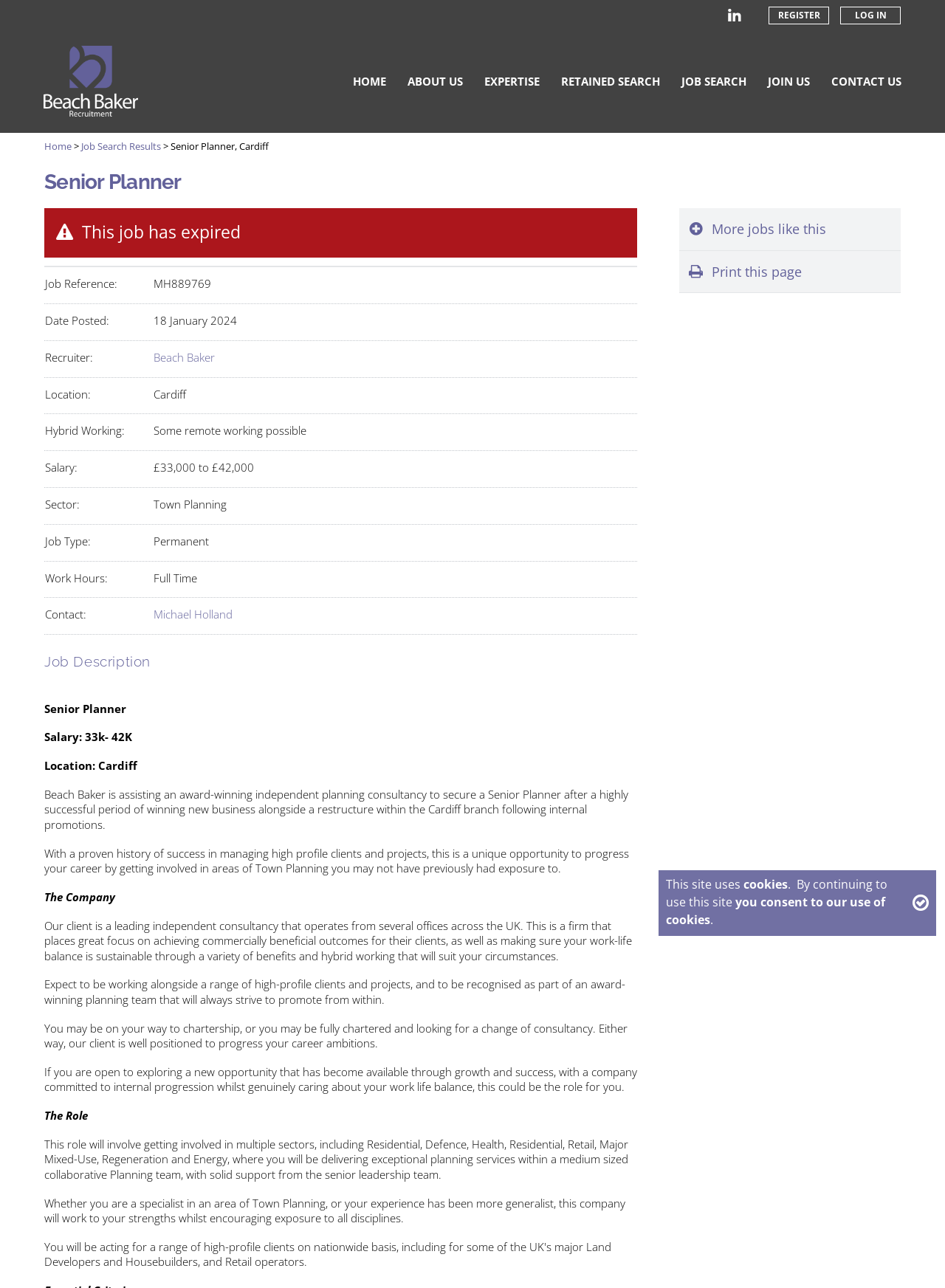Give a detailed account of the webpage, highlighting key information.

This webpage is a job posting for a Senior Planner position at Beach Baker Recruitment. At the top of the page, there is a notification about the site using cookies, with a "Close" button on the right side. Below this, there is a logo of Beach Baker Recruitment on the left, followed by a navigation menu with links to "HOME", "ABOUT US", "EXPERTISE", "RETAINED SEARCH", "JOB SEARCH", "JOIN US", and "CONTACT US".

On the left side of the page, there is a breadcrumb navigation menu with links to "Home" and "Job Search Results", followed by the job title "Senior Planner, Cardiff". The main content of the page is divided into sections, starting with a heading "Senior Planner" and a brief description of the job, including the salary range and location.

Below this, there is a section titled "Job Description" that provides more details about the job, including the company's background, the role's responsibilities, and the benefits of working with the company. The text is divided into several paragraphs, with headings "The Company", "The Role", and others.

On the right side of the page, there are several links, including "FOLLOW US ON LINKEDIN", "REGISTER", and "LOG IN". At the bottom of the page, there are two more links: "More jobs like this" and "Print this page".